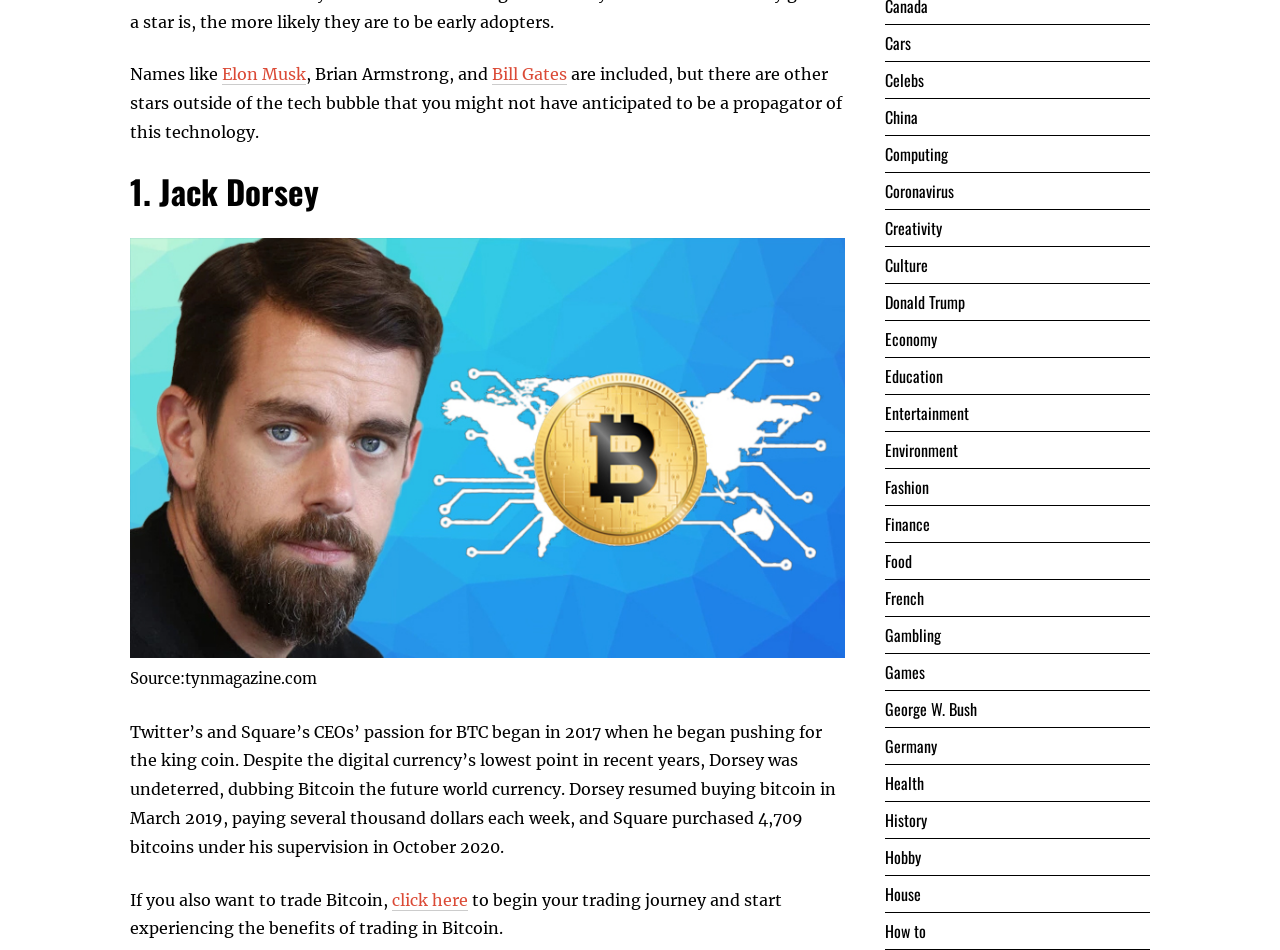Who is the CEO of Twitter?
Respond to the question with a well-detailed and thorough answer.

The webpage mentions 'Twitter’s and Square’s CEOs' passion for BTC began in 2017...' and then proceeds to describe Jack Dorsey's involvement with Bitcoin, indicating that he is the CEO of Twitter.